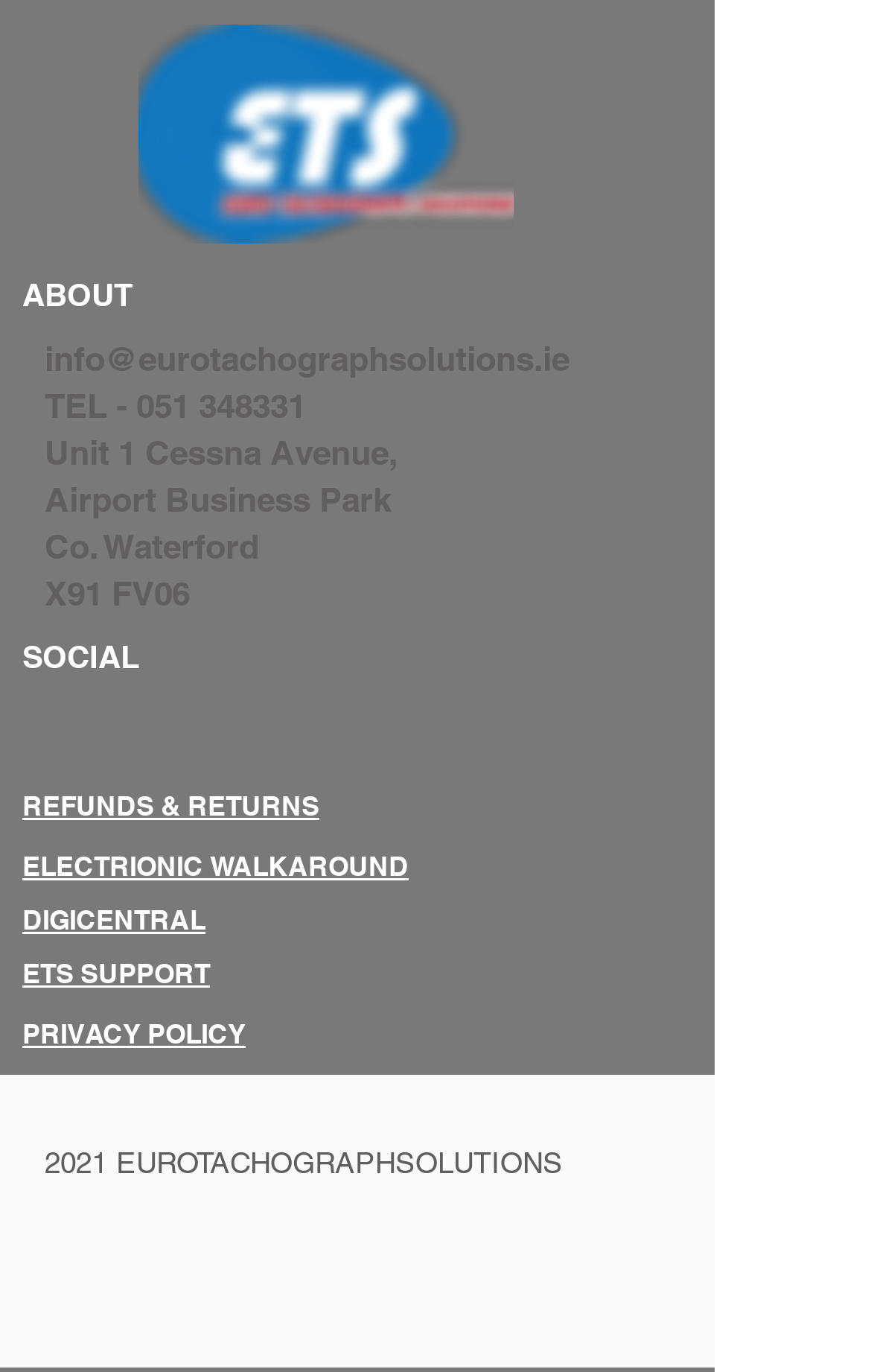Identify the bounding box coordinates of the clickable section necessary to follow the following instruction: "Visit the LinkedIn page". The coordinates should be presented as four float numbers from 0 to 1, i.e., [left, top, right, bottom].

[0.041, 0.508, 0.121, 0.559]